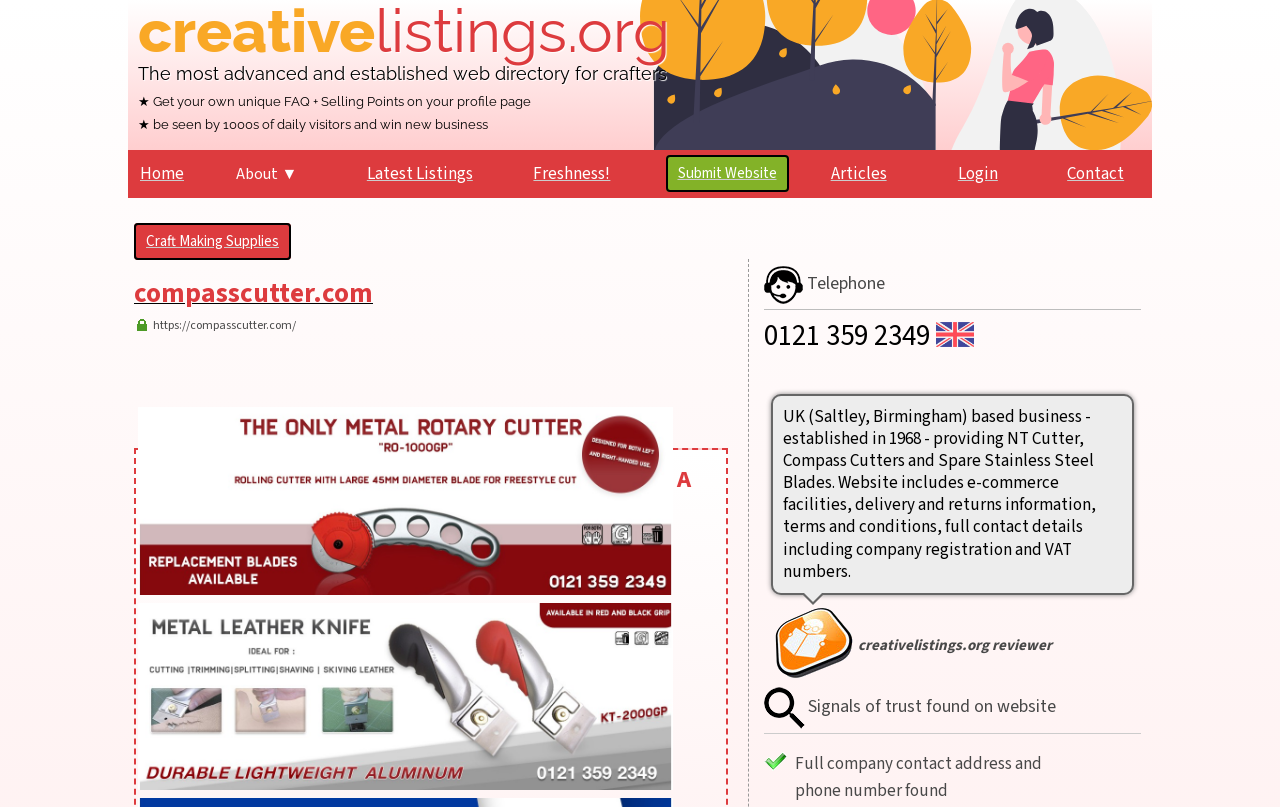Use a single word or phrase to answer the question: 
What is the purpose of the website?

E-commerce and information